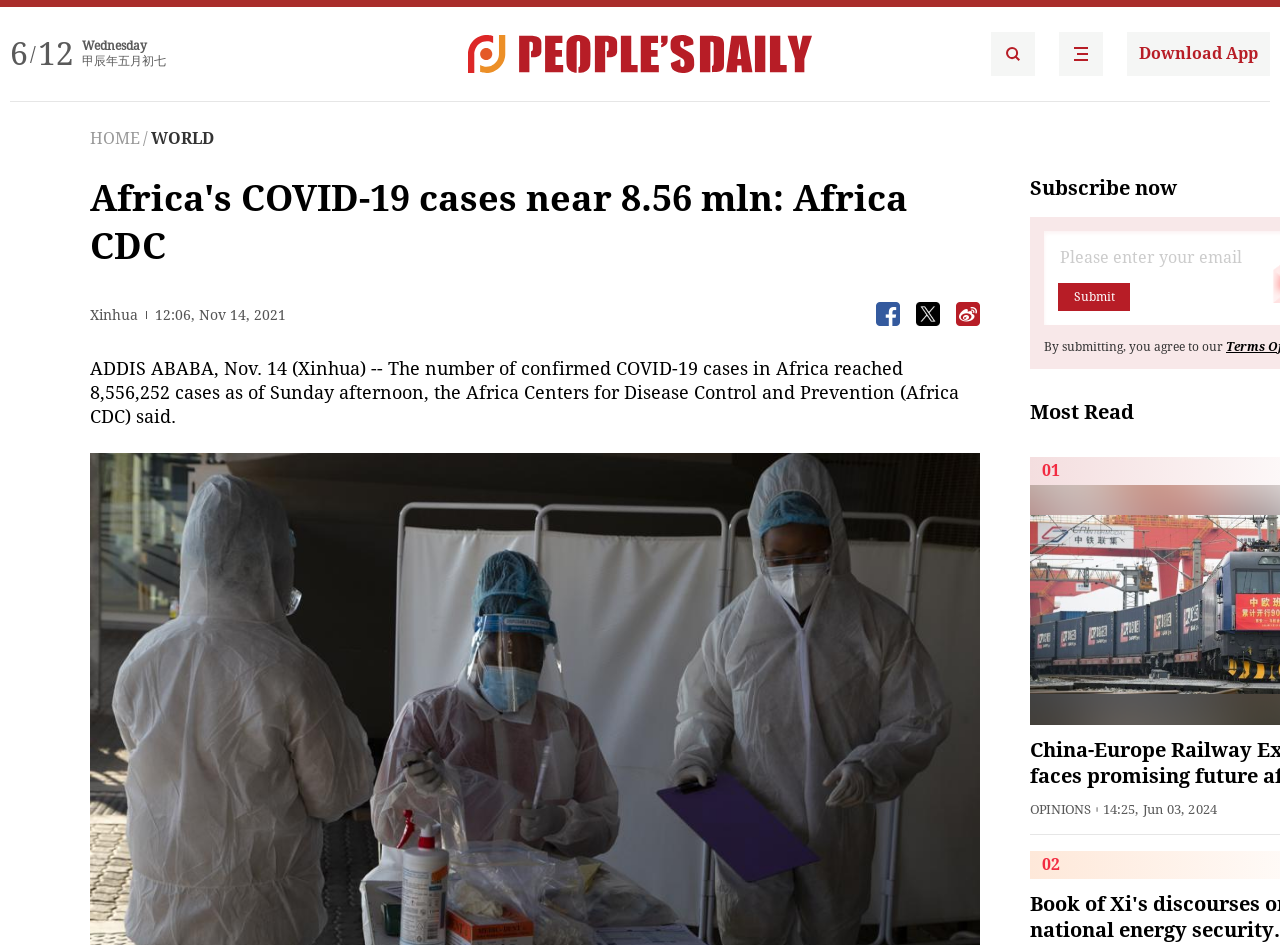What is the date of the COVID-19 cases report?
Based on the image, provide your answer in one word or phrase.

Nov 14, 2021